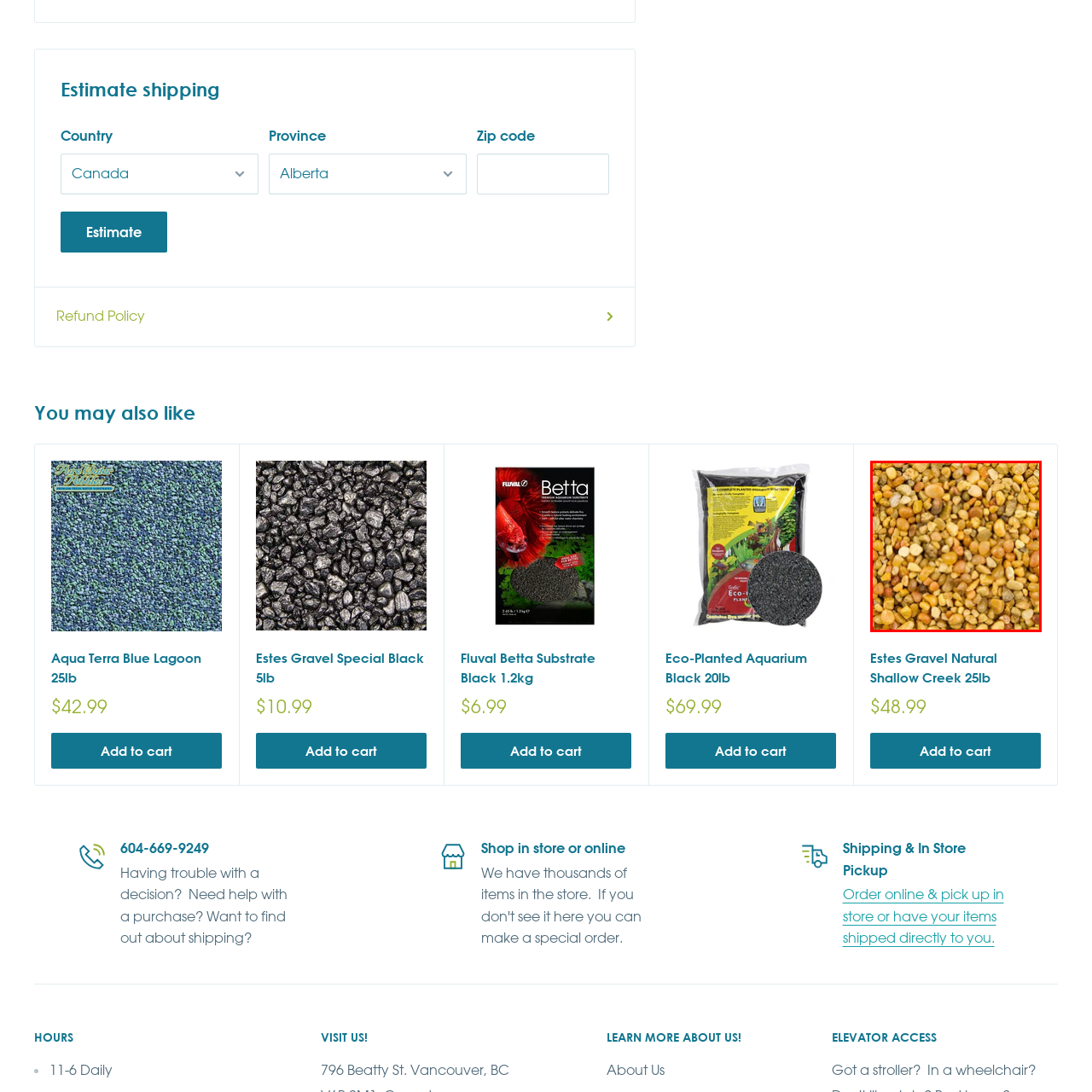Look closely at the image surrounded by the red box, What is the price of the gravel? Give your answer as a single word or phrase.

$48.99